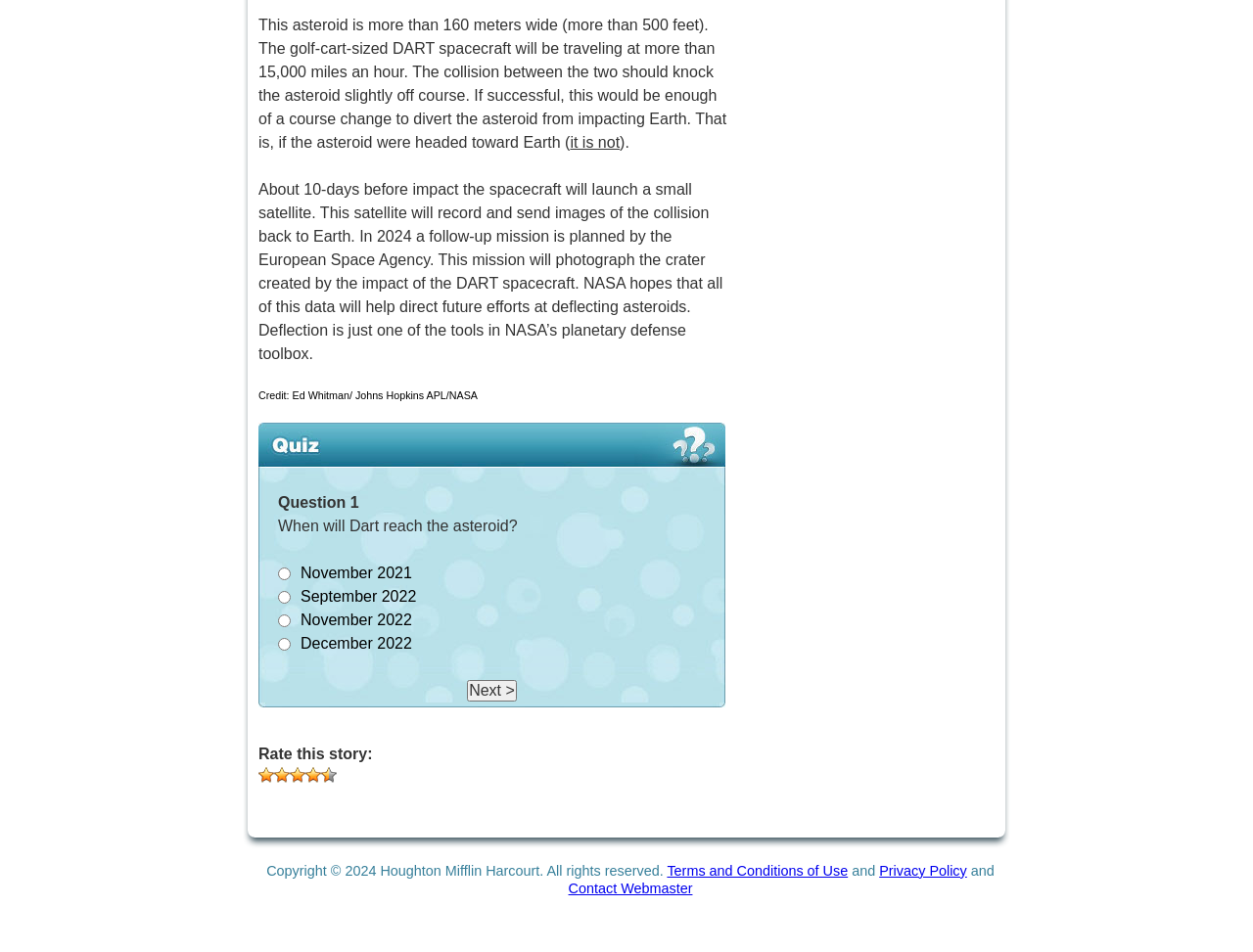Specify the bounding box coordinates of the area to click in order to execute this command: 'Select an answer for Question 1'. The coordinates should consist of four float numbers ranging from 0 to 1, and should be formatted as [left, top, right, bottom].

[0.222, 0.543, 0.413, 0.561]